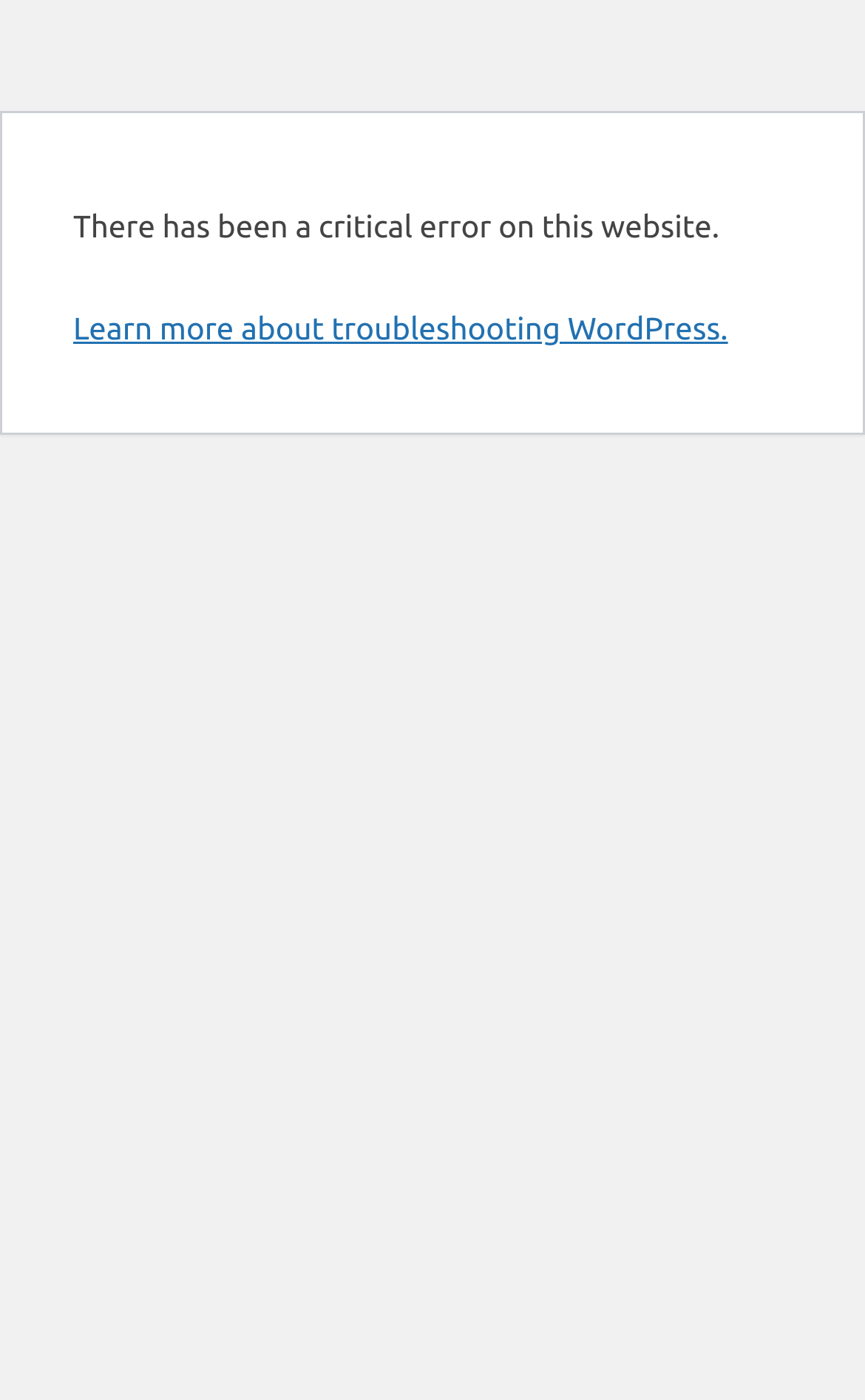Identify the bounding box coordinates for the UI element described as follows: Learn more about troubleshooting WordPress.. Use the format (top-left x, top-left y, bottom-right x, bottom-right y) and ensure all values are floating point numbers between 0 and 1.

[0.085, 0.222, 0.842, 0.247]